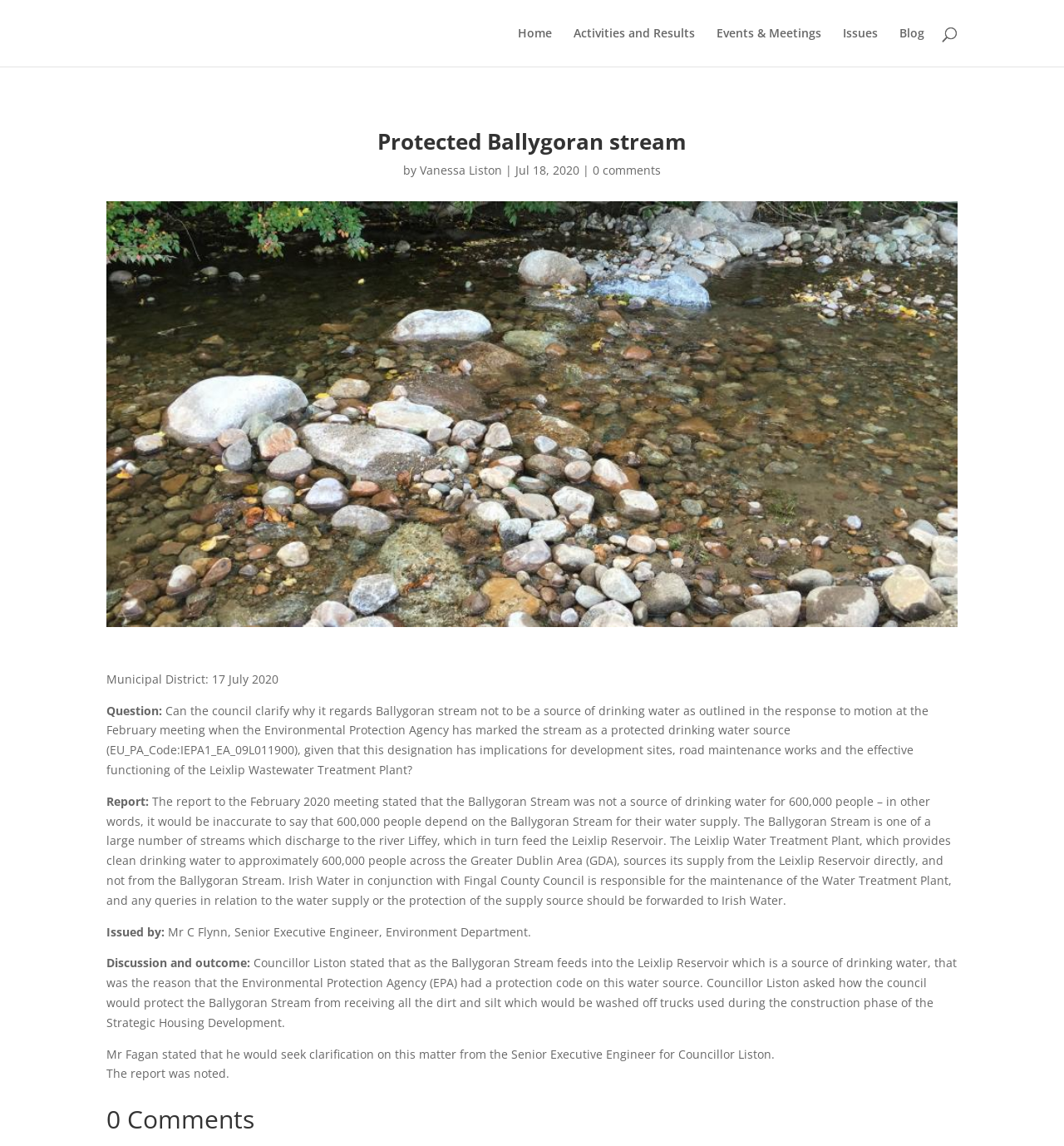Using floating point numbers between 0 and 1, provide the bounding box coordinates in the format (top-left x, top-left y, bottom-right x, bottom-right y). Locate the UI element described here: Events & Meetings

[0.673, 0.024, 0.772, 0.058]